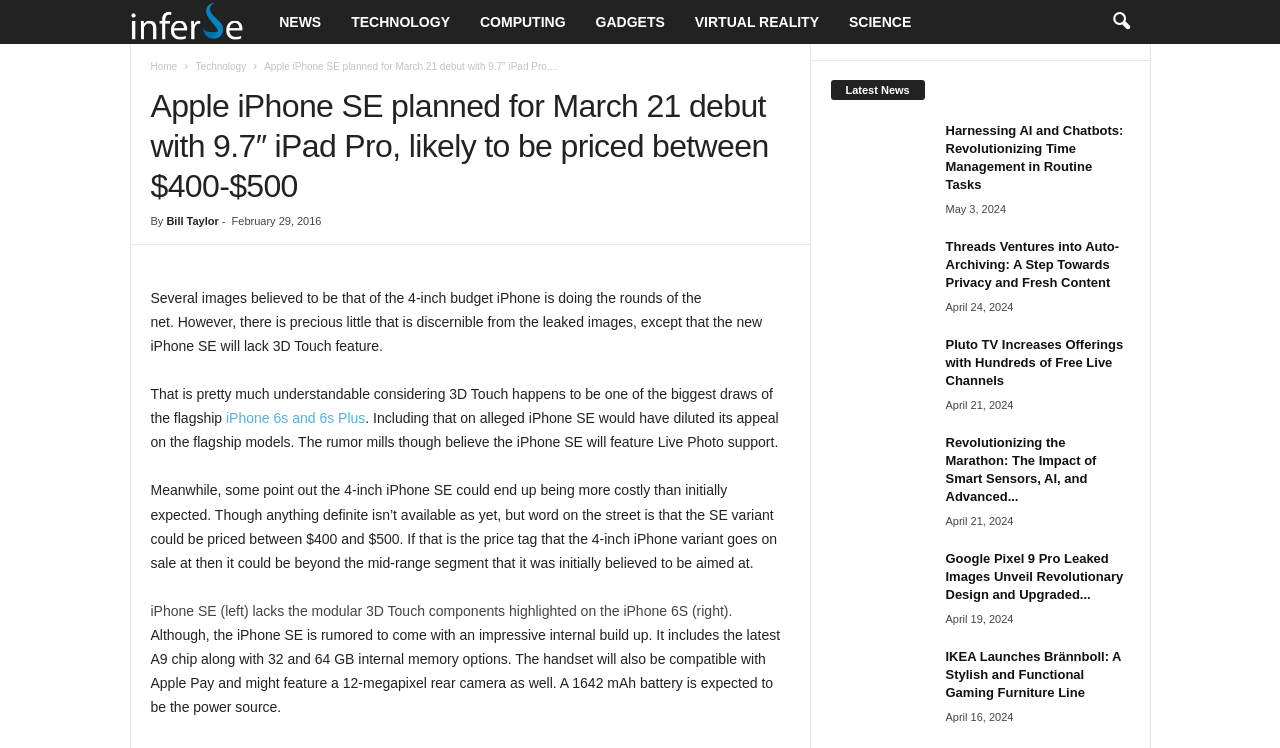How many internal memory options are available for the iPhone SE?
Based on the image content, provide your answer in one word or a short phrase.

2